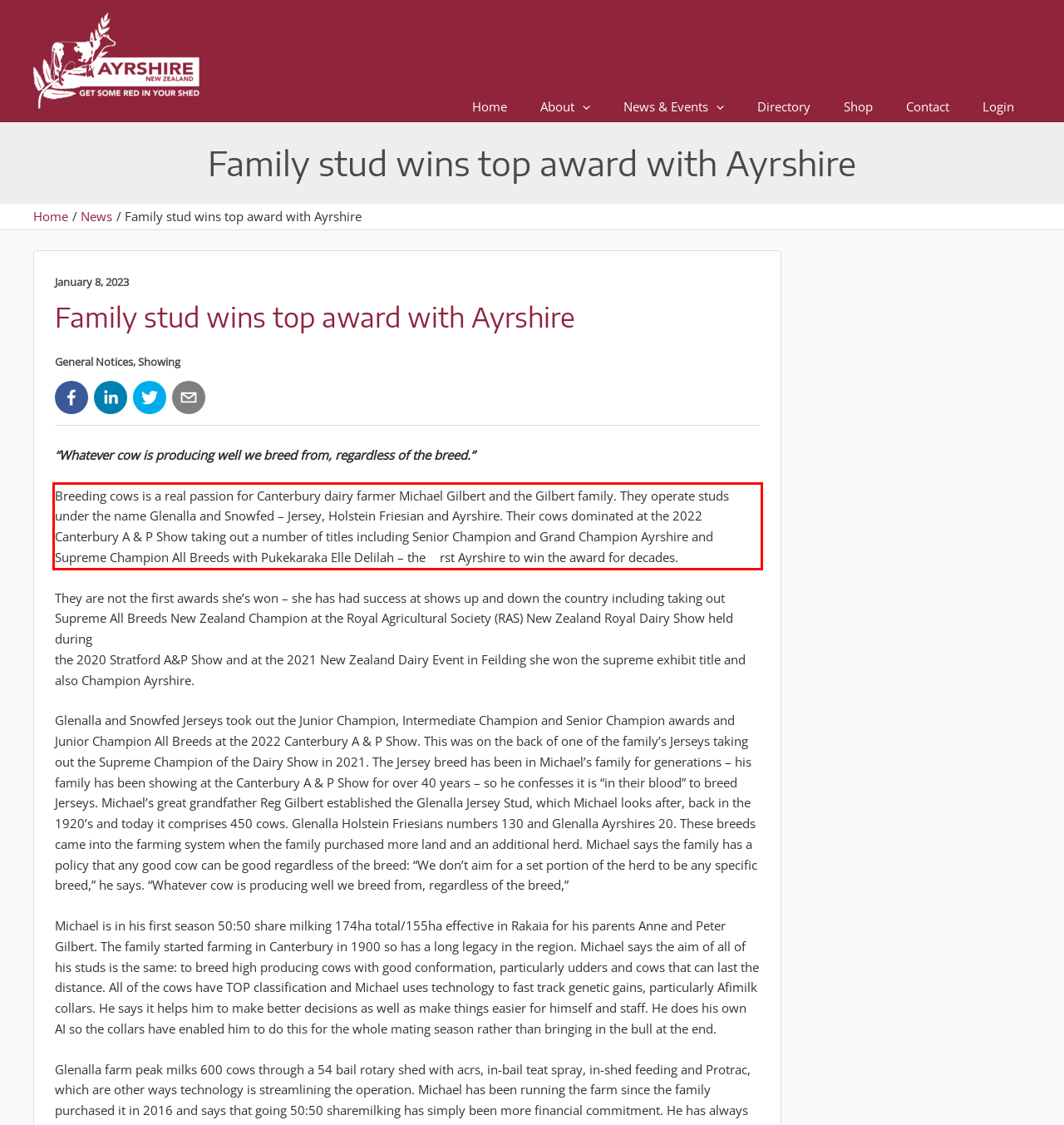Review the webpage screenshot provided, and perform OCR to extract the text from the red bounding box.

Breeding cows is a real passion for Canterbury dairy farmer Michael Gilbert and the Gilbert family. They operate studs under the name Glenalla and Snowfed – Jersey, Holstein Friesian and Ayrshire. Their cows dominated at the 2022 Canterbury A & P Show taking out a number of titles including Senior Champion and Grand Champion Ayrshire and Supreme Champion All Breeds with Pukekaraka Elle Delilah – the rst Ayrshire to win the award for decades.